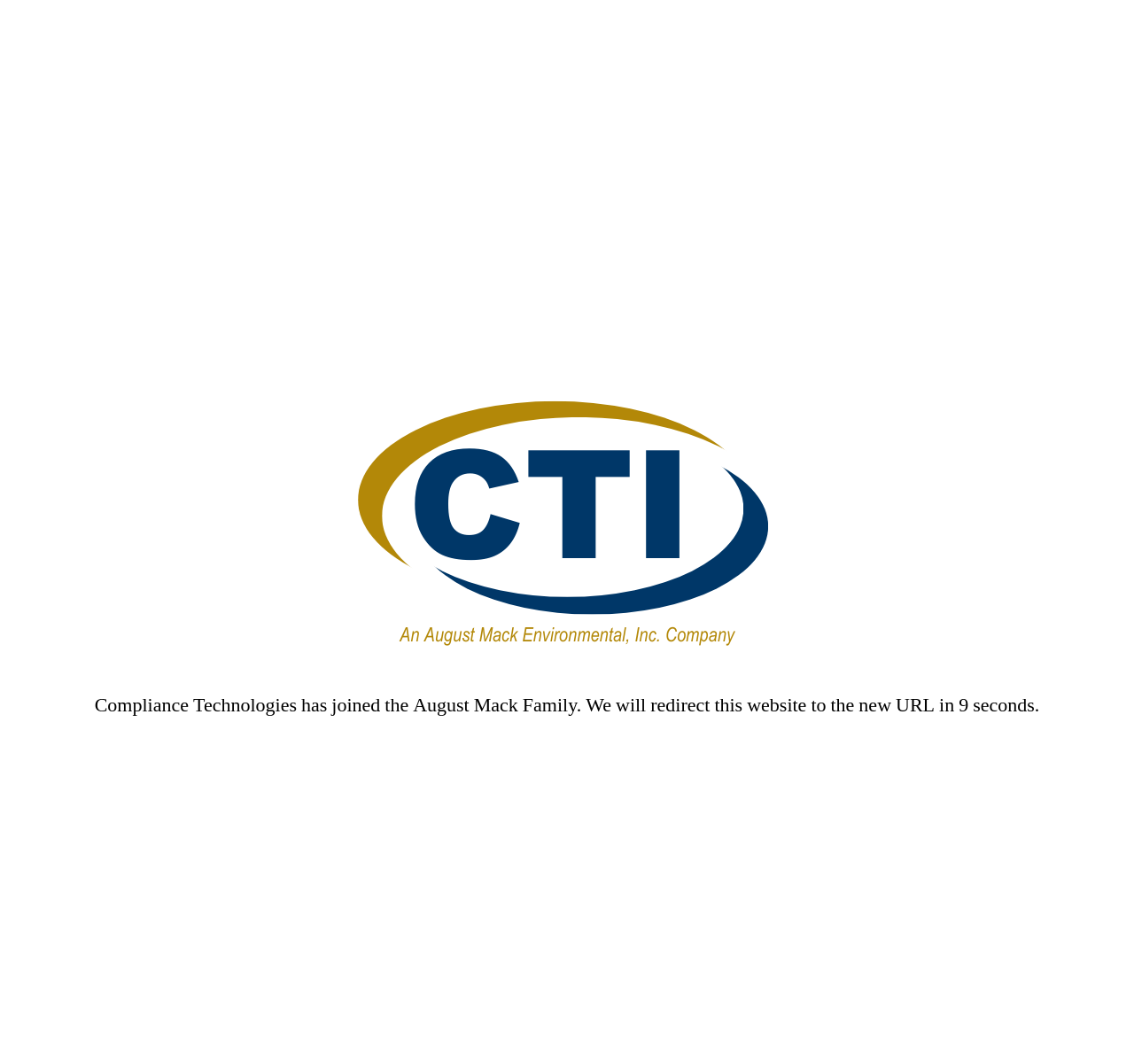How many seconds will the website redirect to a new URL?
Using the image as a reference, give an elaborate response to the question.

The static text '8' is mentioned next to the text 'seconds.' which indicates that the website will redirect to a new URL in 8 seconds.